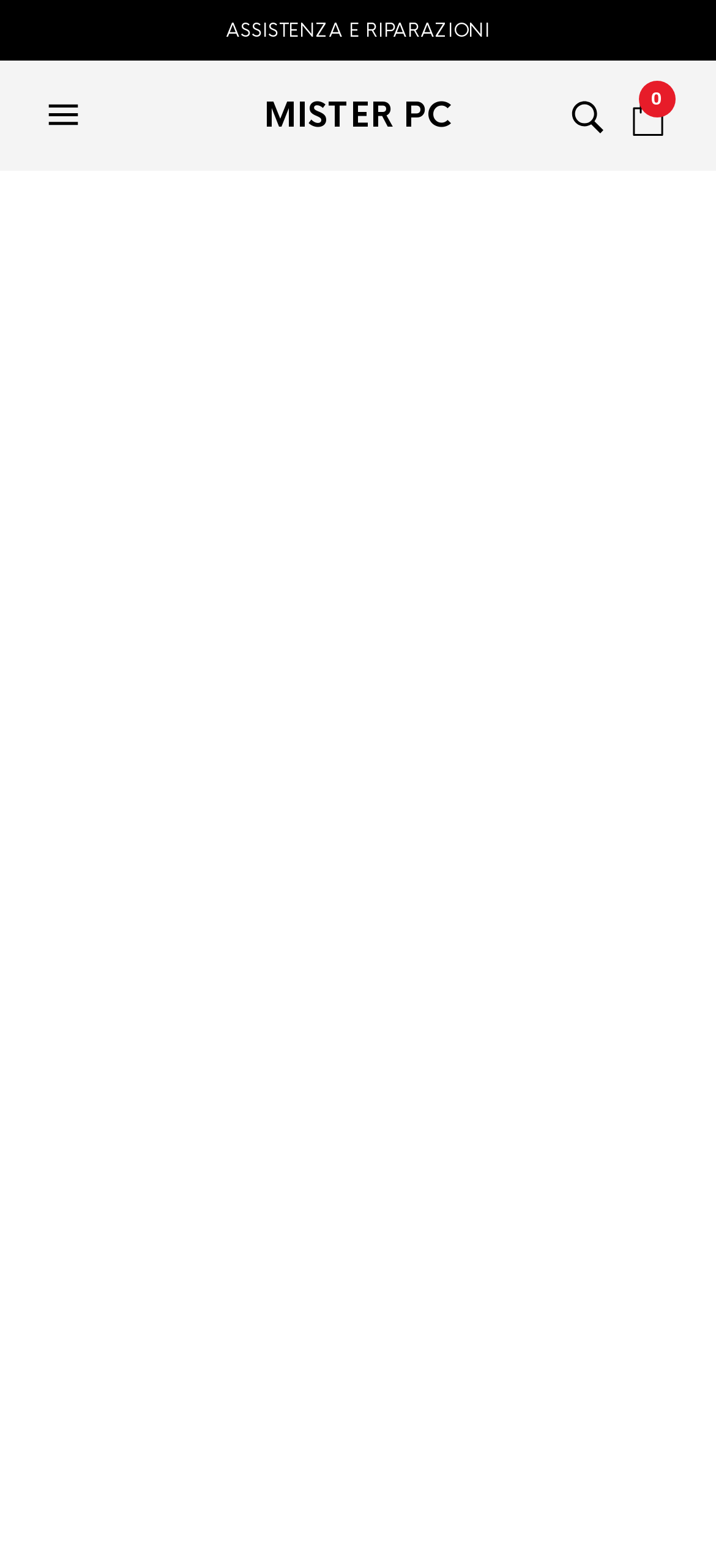What is the topic of the webpage?
Could you give a comprehensive explanation in response to this question?

The webpage has a heading that says '10 Greatest Chat Room Apps For Android 2022', and the text also mentions chat transcripts and multi-channel messaging. Therefore, the topic of the webpage is about chat room apps.